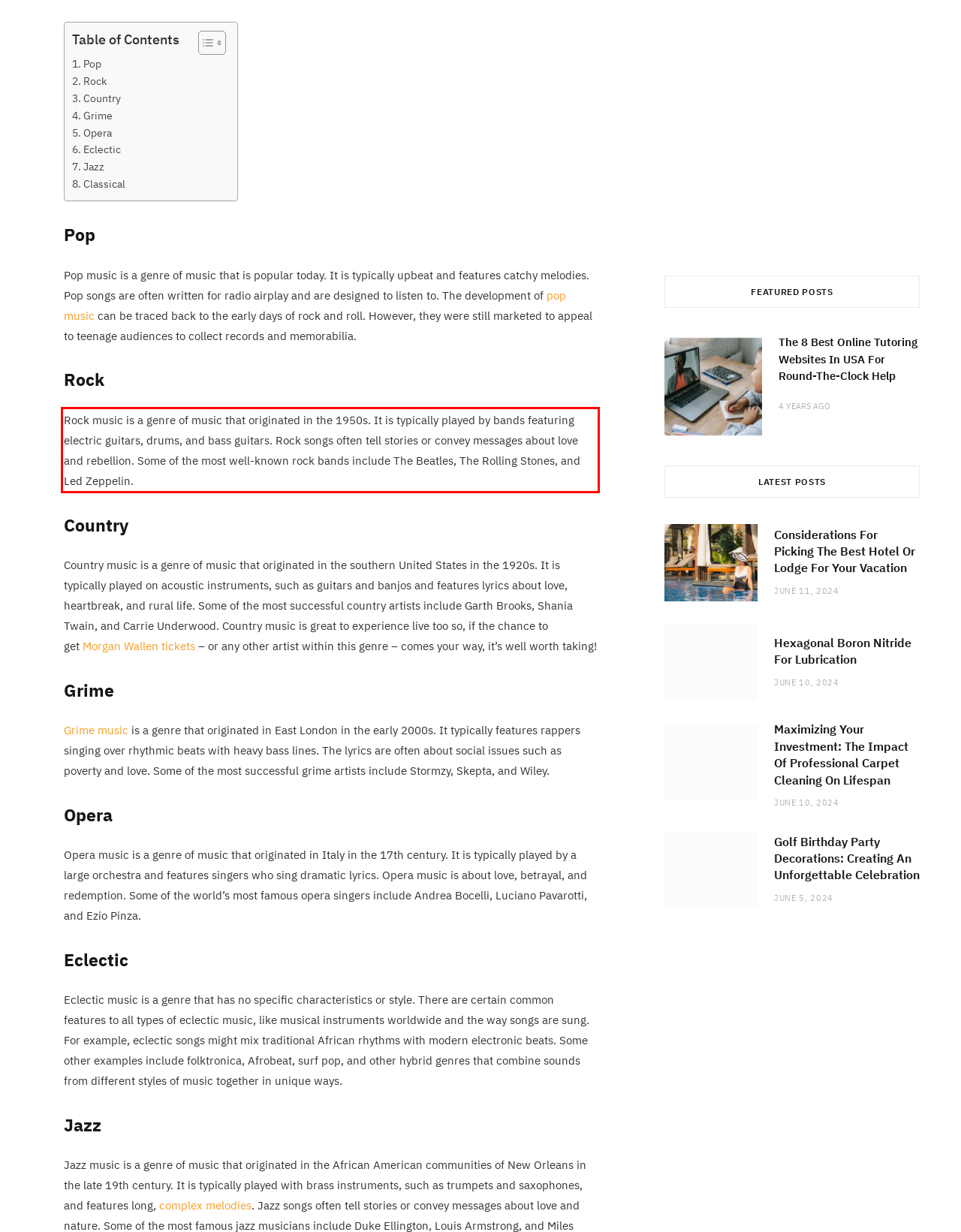Using the provided webpage screenshot, identify and read the text within the red rectangle bounding box.

Rock music is a genre of music that originated in the 1950s. It is typically played by bands featuring electric guitars, drums, and bass guitars. Rock songs often tell stories or convey messages about love and rebellion. Some of the most well-known rock bands include The Beatles, The Rolling Stones, and Led Zeppelin.